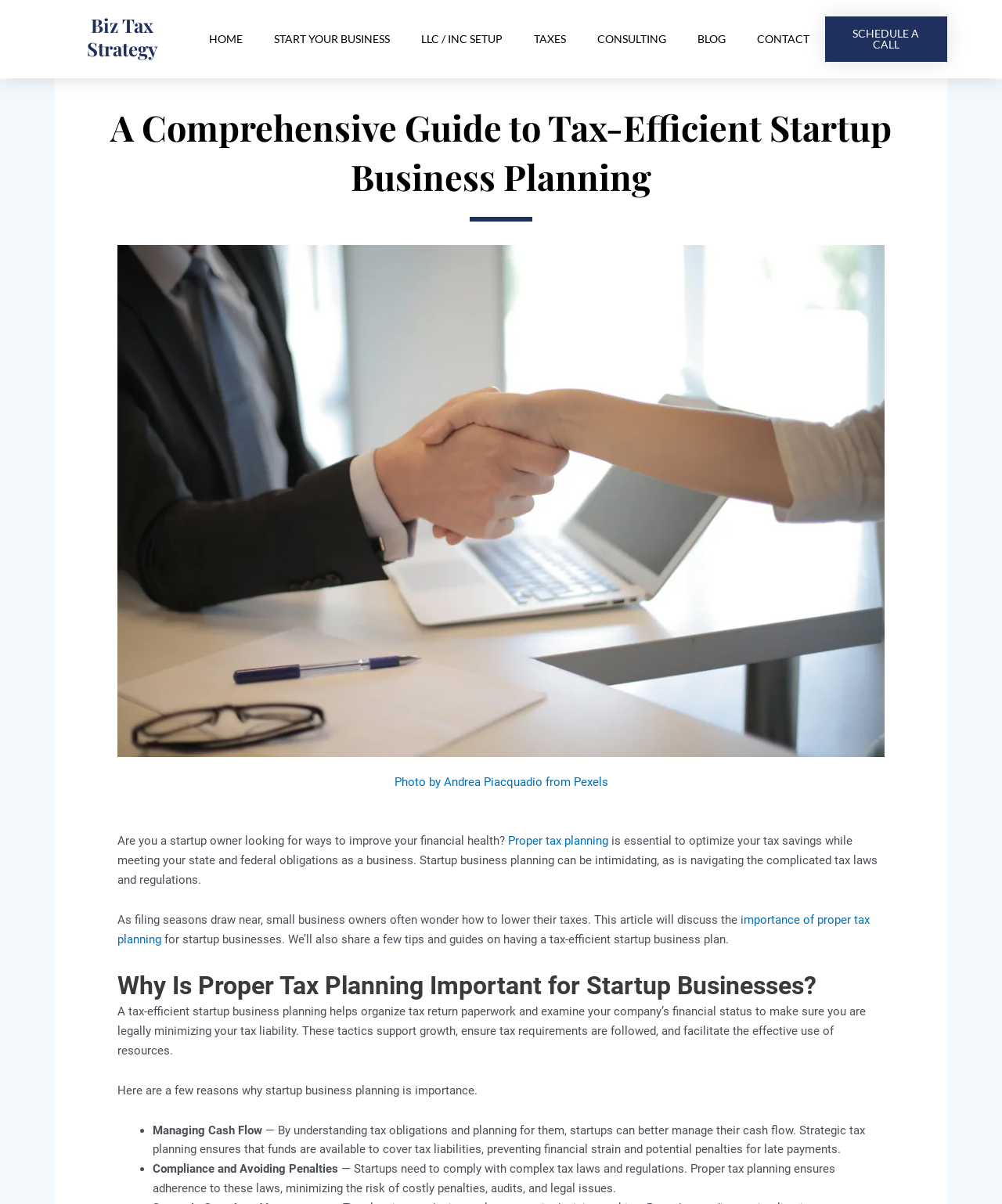What is the purpose of tax-efficient startup business planning?
Respond to the question with a single word or phrase according to the image.

To optimize tax savings